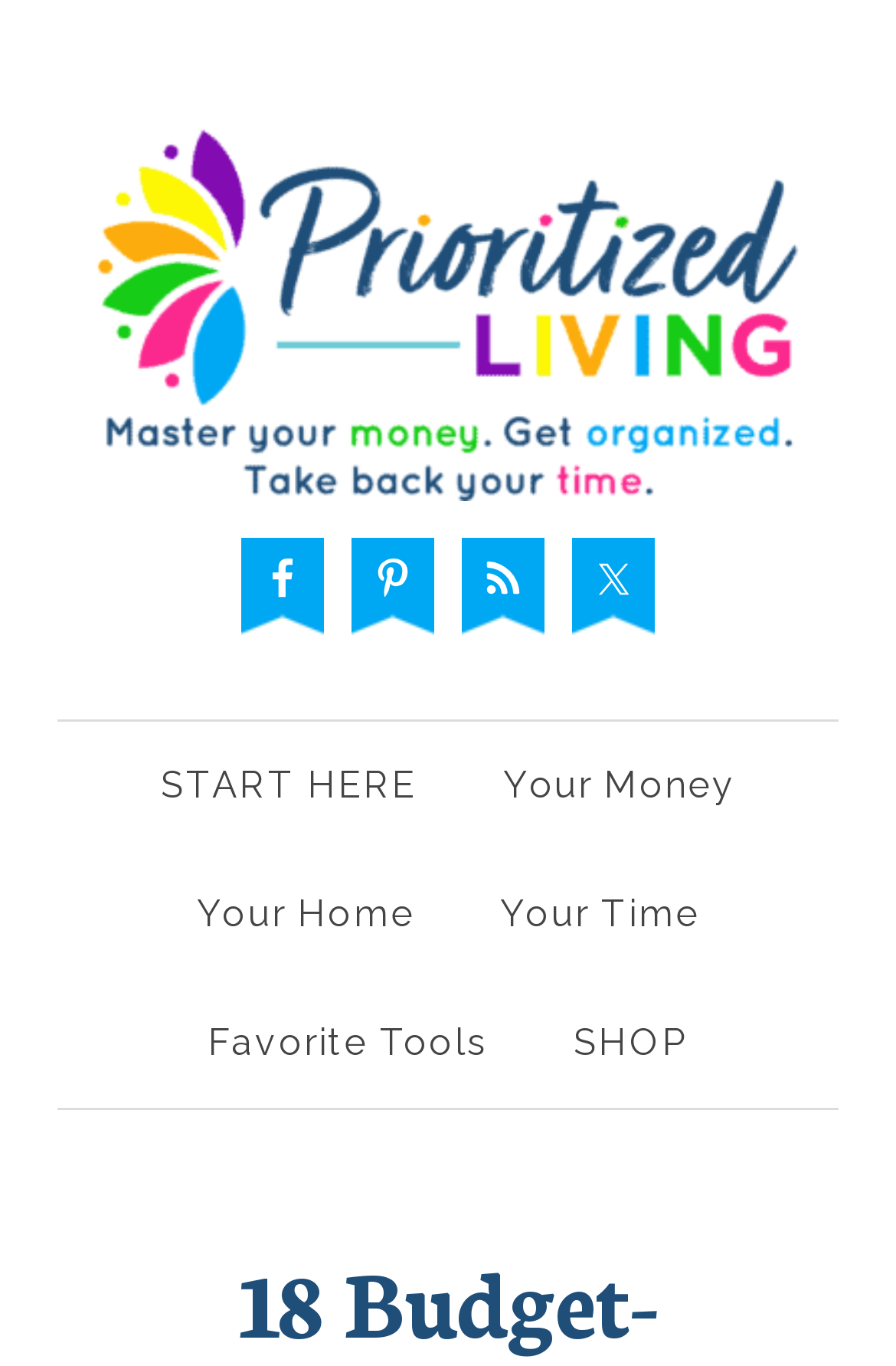Based on the provided description, "RSS", find the bounding box of the corresponding UI element in the screenshot.

[0.515, 0.394, 0.608, 0.473]